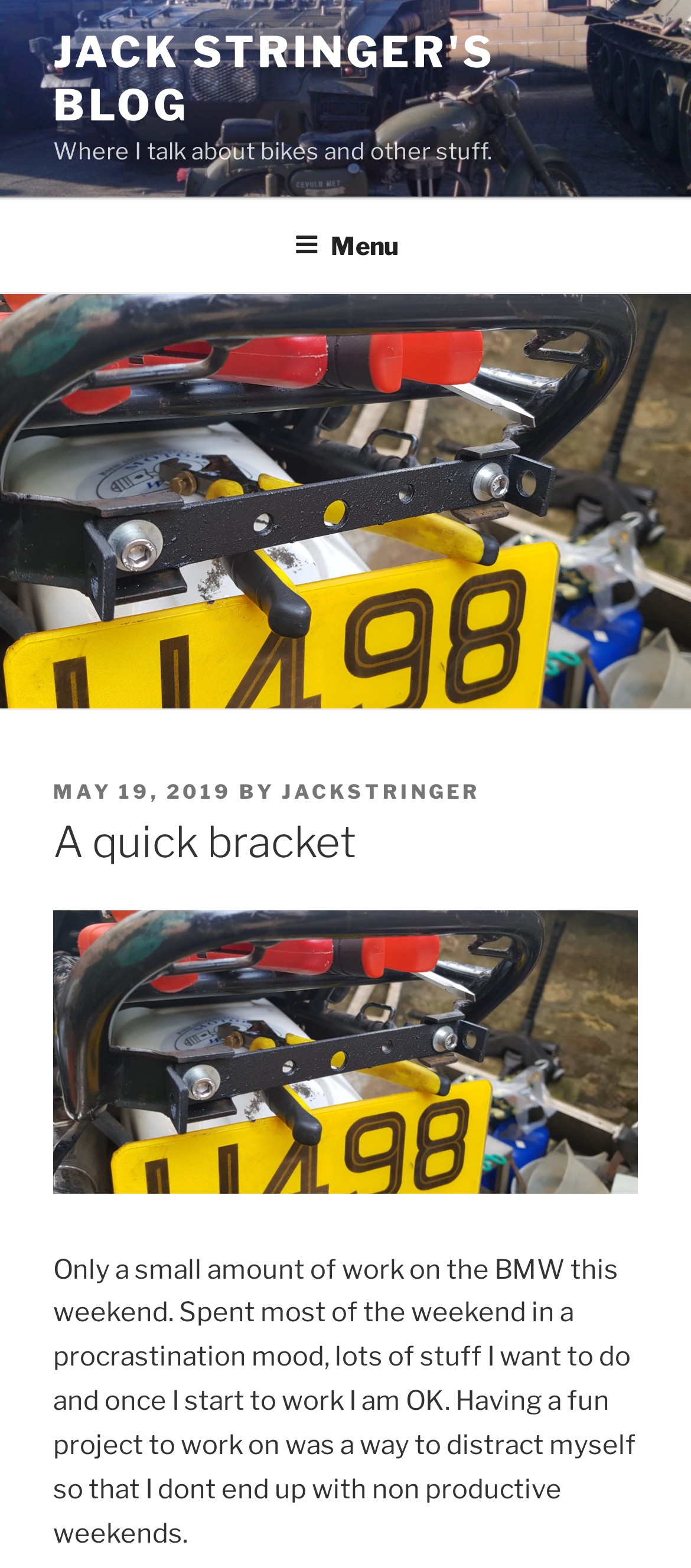What is the author of the blog post?
Please use the image to provide a one-word or short phrase answer.

Jack Stringer